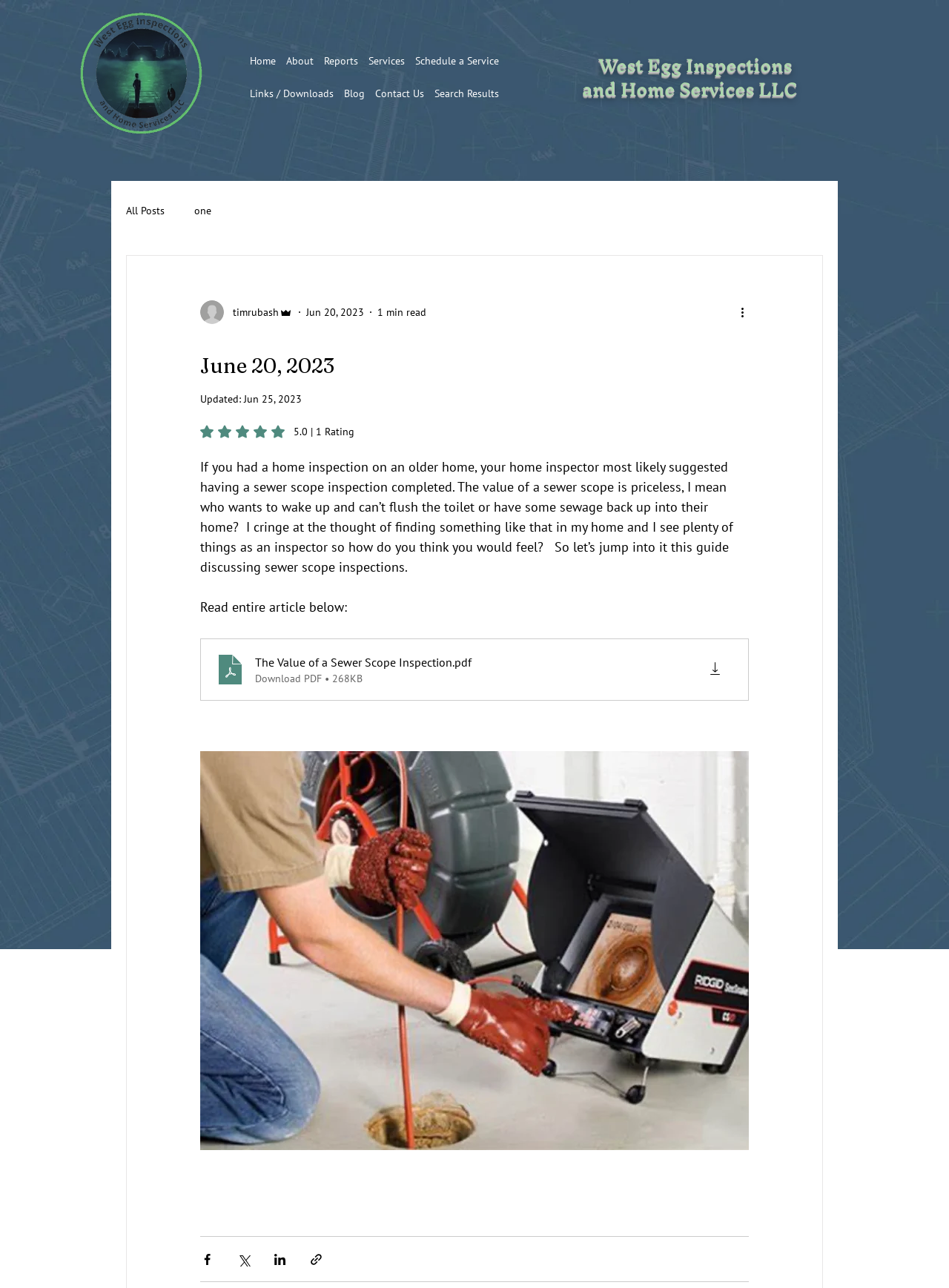What is the main heading displayed on the webpage? Please provide the text.

June 20, 2023